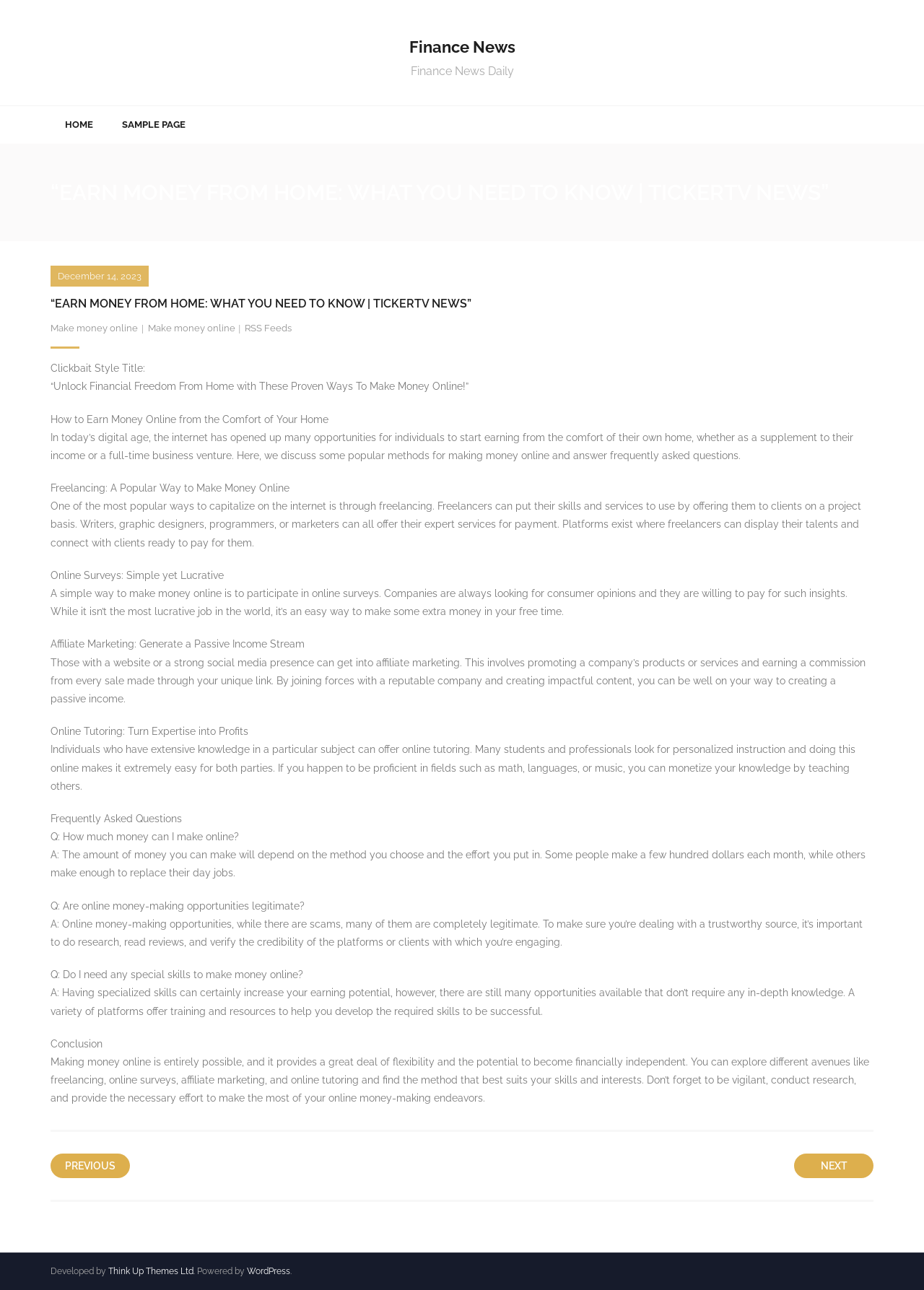Determine the coordinates of the bounding box for the clickable area needed to execute this instruction: "Visit Think Up Themes Ltd website".

[0.117, 0.981, 0.209, 0.989]